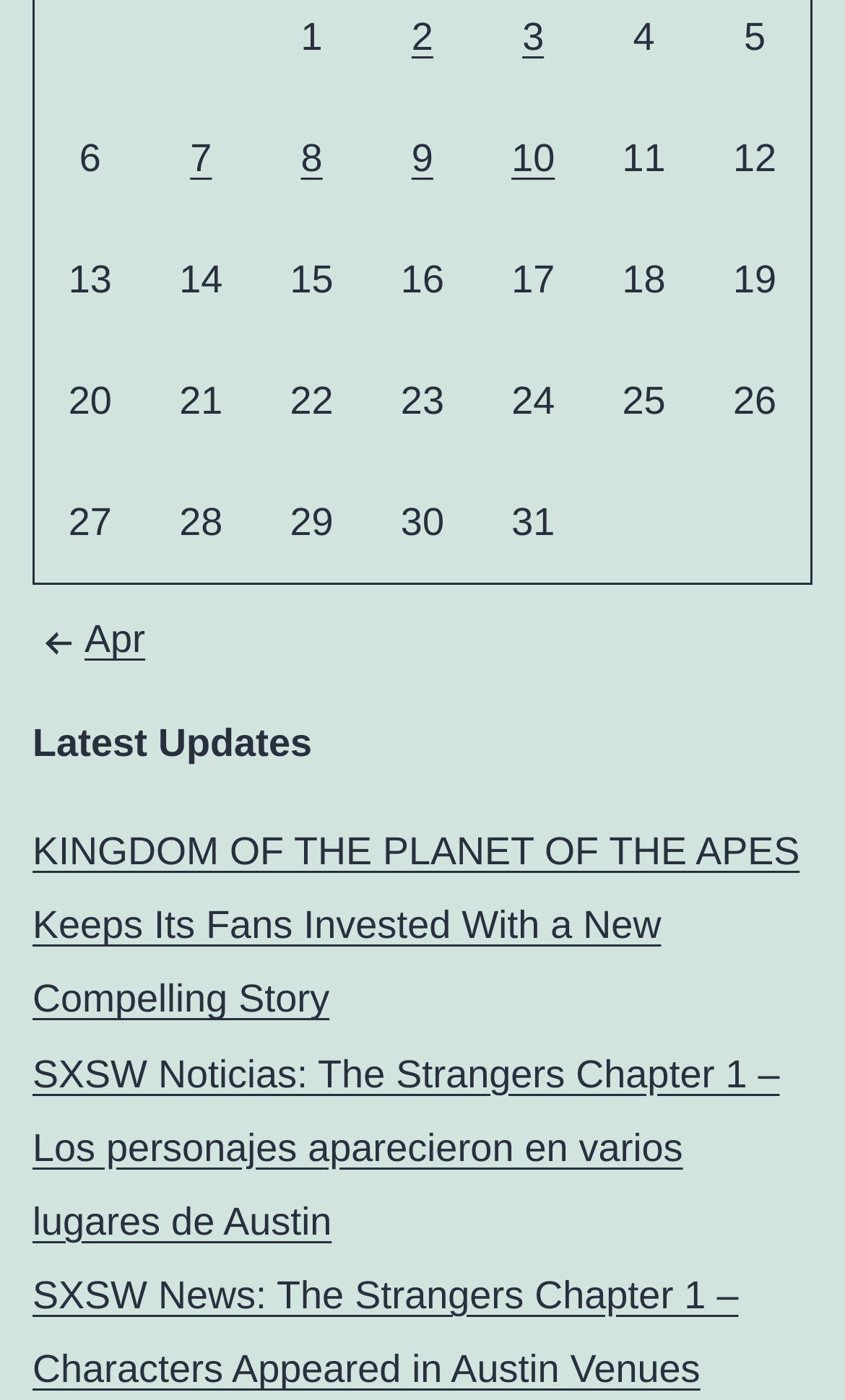Please specify the bounding box coordinates of the area that should be clicked to accomplish the following instruction: "Check the latest news about SXSW". The coordinates should consist of four float numbers between 0 and 1, i.e., [left, top, right, bottom].

[0.038, 0.751, 0.923, 0.888]